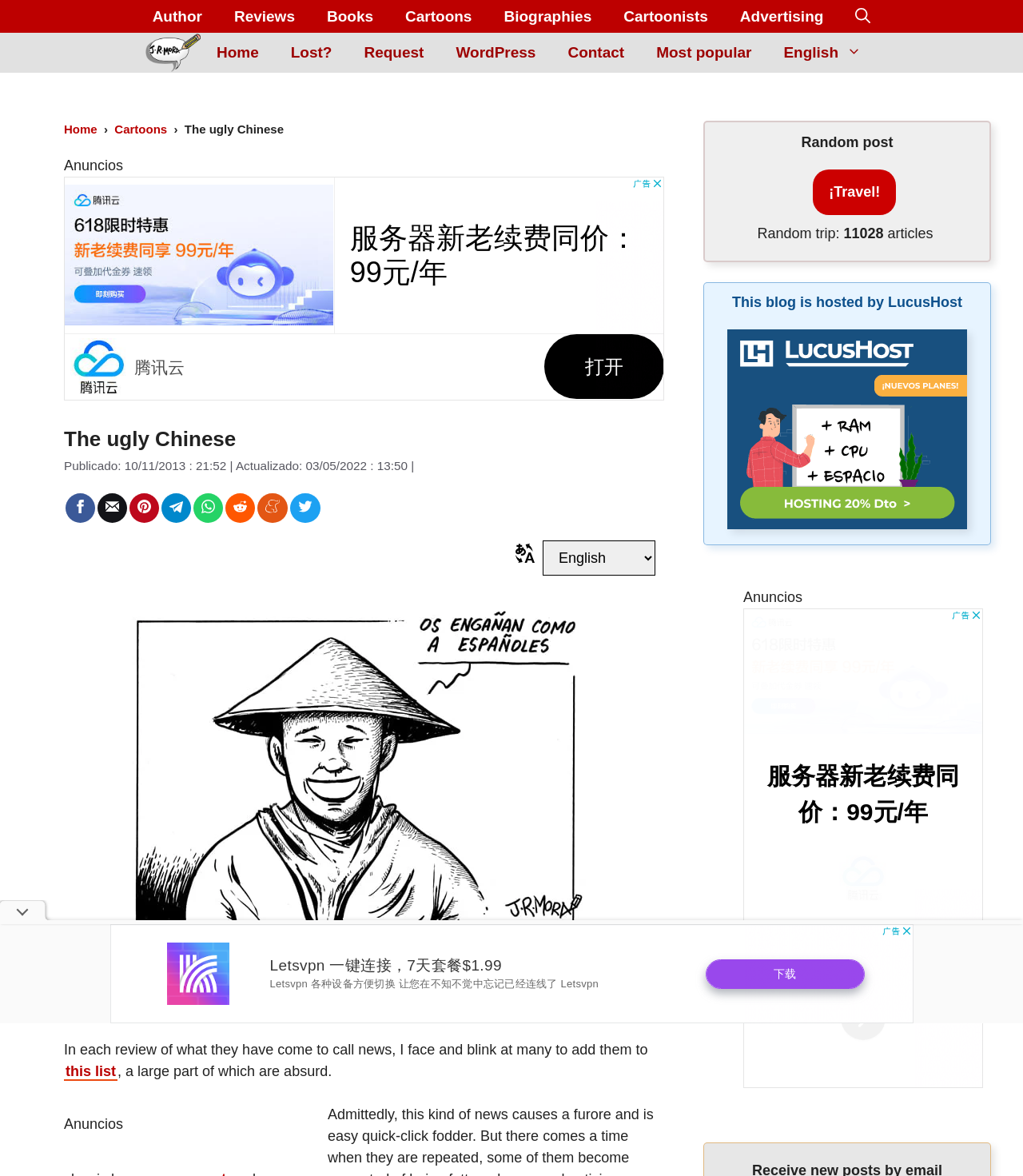Identify the bounding box coordinates of the clickable region necessary to fulfill the following instruction: "Learn about Thermal oscillation in the international economy". The bounding box coordinates should be four float numbers between 0 and 1, i.e., [left, top, right, bottom].

None